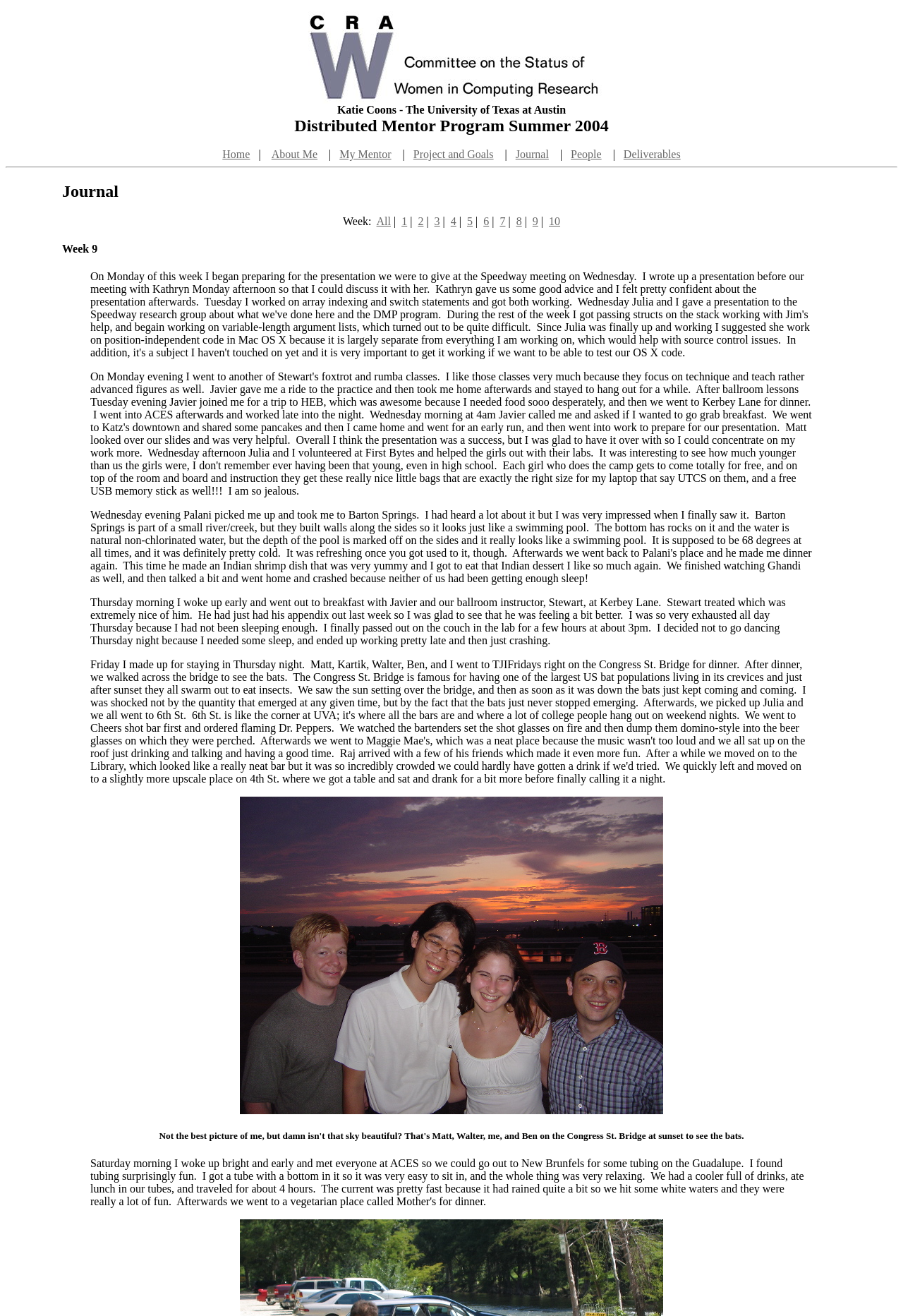Provide an in-depth caption for the contents of the webpage.

The webpage is about the CRA-W DMP Program Summer 2004, with a prominent image of the program's logo at the top center of the page. Below the logo, there is a static text element displaying the name "Katie Coons - The University of Texas at Austin". 

On the top left side, there is a navigation menu consisting of seven links: "Home", "About Me", "My Mentor", "Project and Goals", "Journal", "People", and "Deliverables". These links are separated by vertical lines and are positioned horizontally.

Below the navigation menu, there is a horizontal separator line that divides the page into two sections. The top section contains the program's logo, the name, and the navigation menu, while the bottom section contains the main content.

The main content is a blockquote element that contains a journal entry. The journal entry has a heading "Journal" at the top, followed by a series of links to different weeks, ranging from "All" to "10". Below the links, there is a heading "Week 9" that introduces a journal entry for that week.

The journal entry for Week 9 is a lengthy text that describes the author's activities on Thursday morning, including going out to breakfast and working in the lab. The text is accompanied by an image that appears to be a photo of the author and friends on the Congress St. Bridge at sunset. The image is positioned below the text and has a caption that describes the scene.